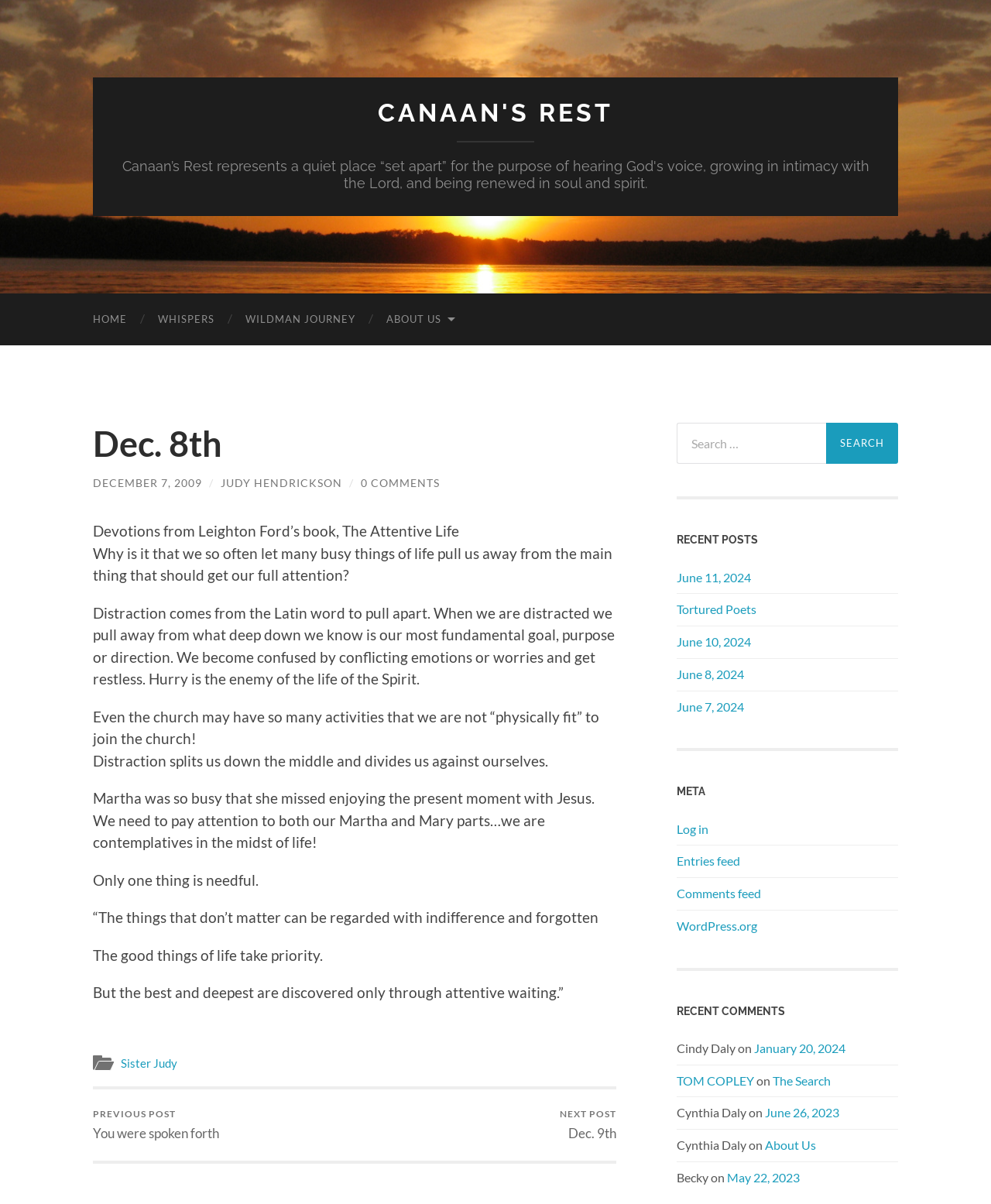Examine the screenshot and answer the question in as much detail as possible: What is the purpose of the search box?

The purpose of the search box can be inferred by looking at the static text element with the text 'Search for:' and the search box element located next to it, which suggests that the user can input keywords to search for posts on the webpage.